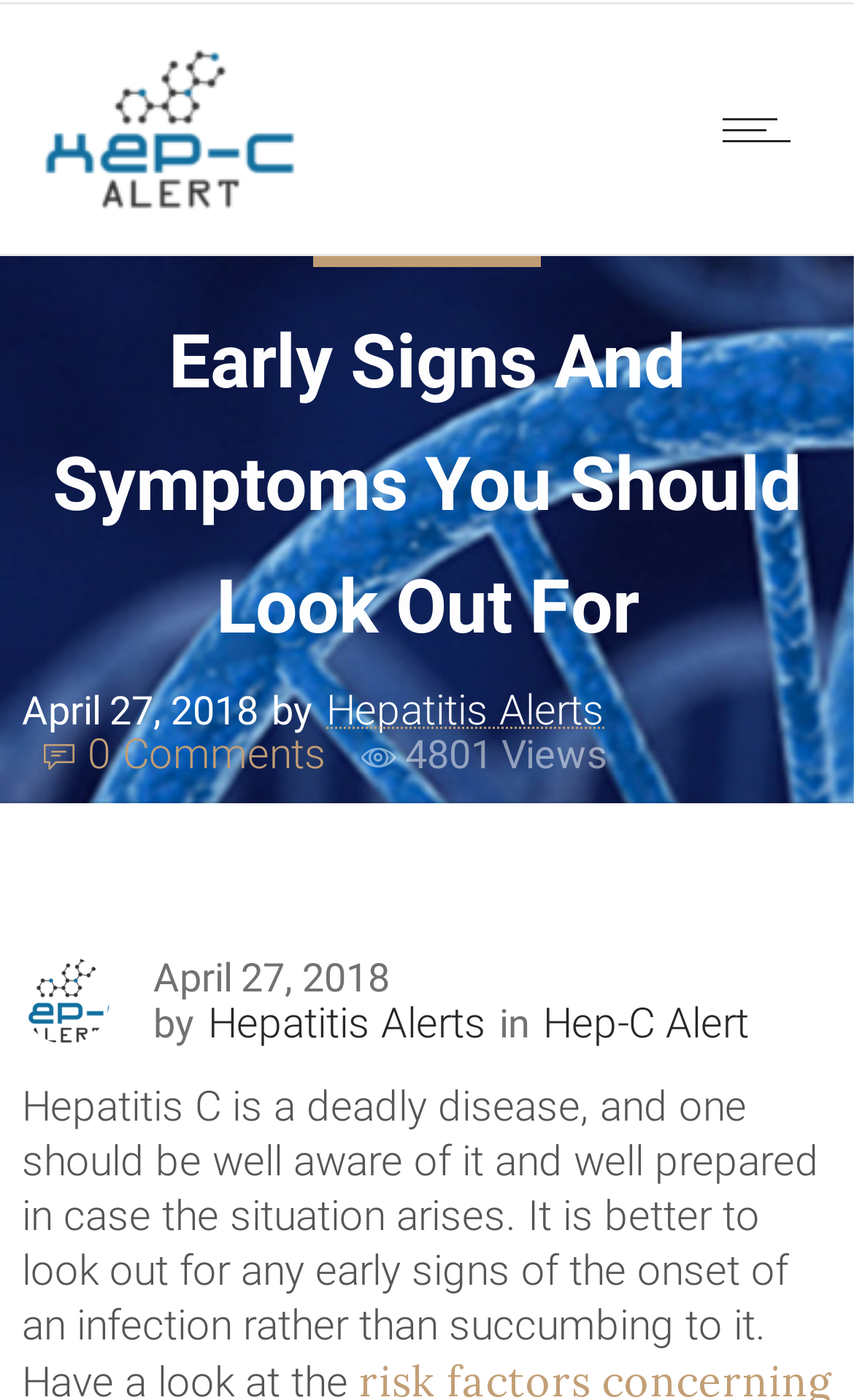What is the date of the article?
Look at the image and answer the question with a single word or phrase.

April 27, 2018